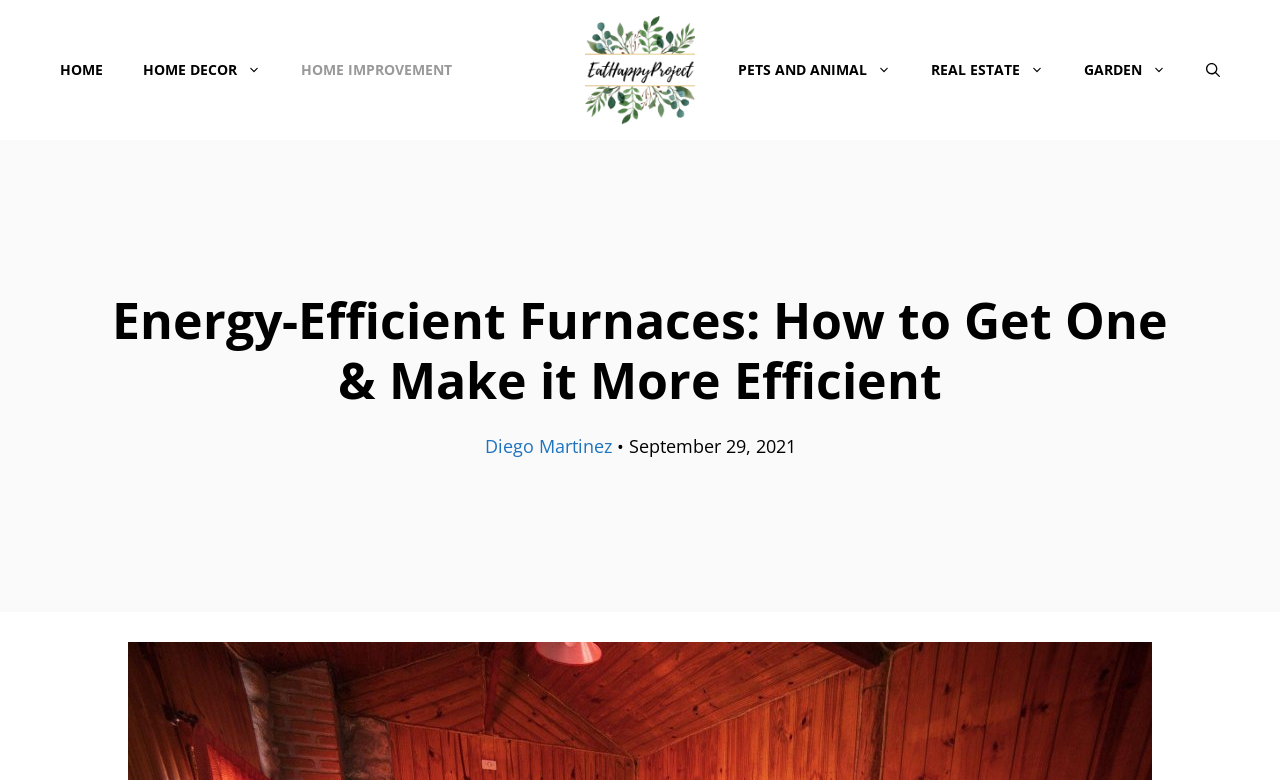From the webpage screenshot, identify the region described by Diego Martinez. Provide the bounding box coordinates as (top-left x, top-left y, bottom-right x, bottom-right y), with each value being a floating point number between 0 and 1.

[0.379, 0.556, 0.478, 0.587]